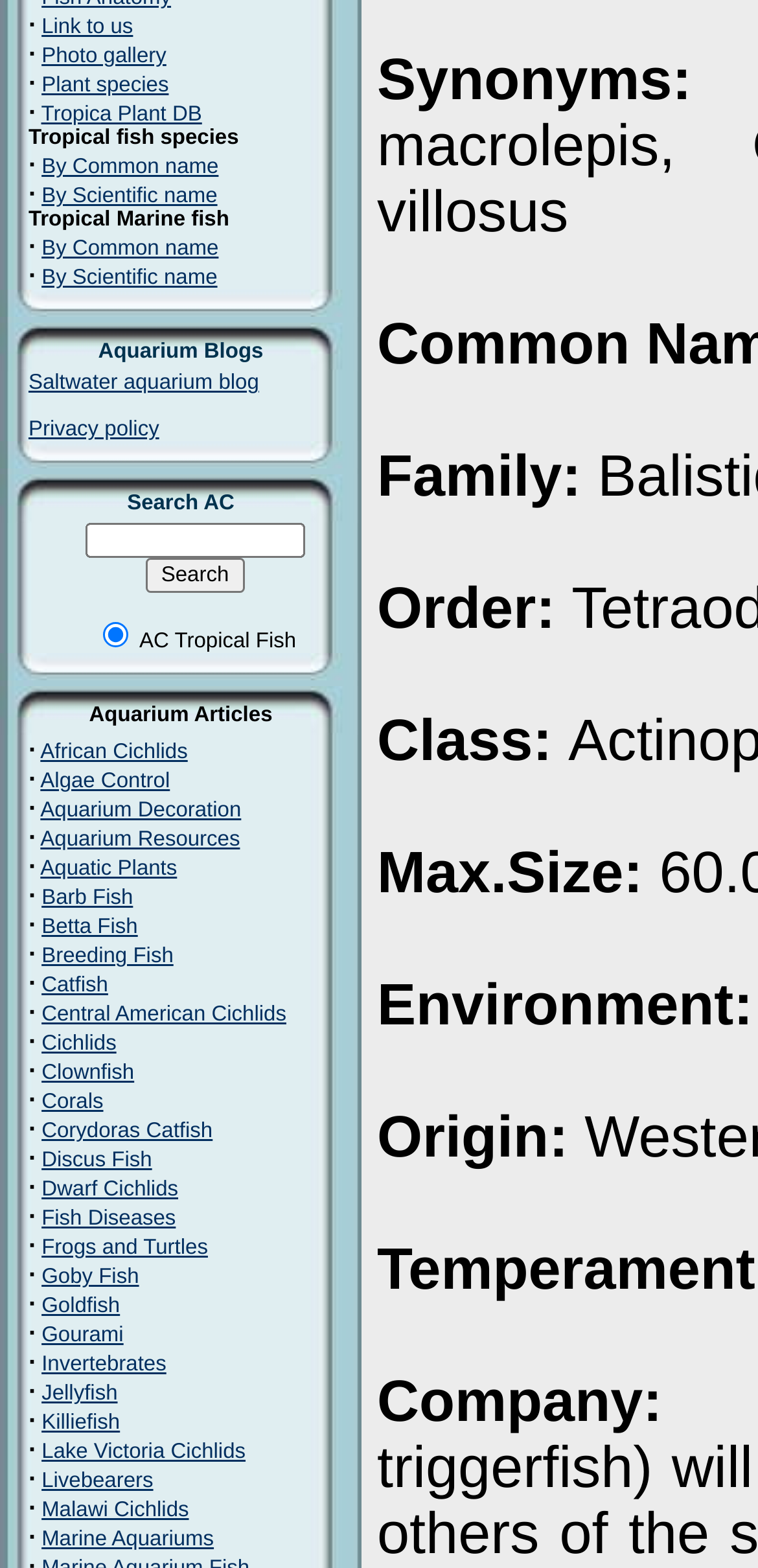For the given element description Marine Aquariums, determine the bounding box coordinates of the UI element. The coordinates should follow the format (top-left x, top-left y, bottom-right x, bottom-right y) and be within the range of 0 to 1.

[0.055, 0.974, 0.282, 0.989]